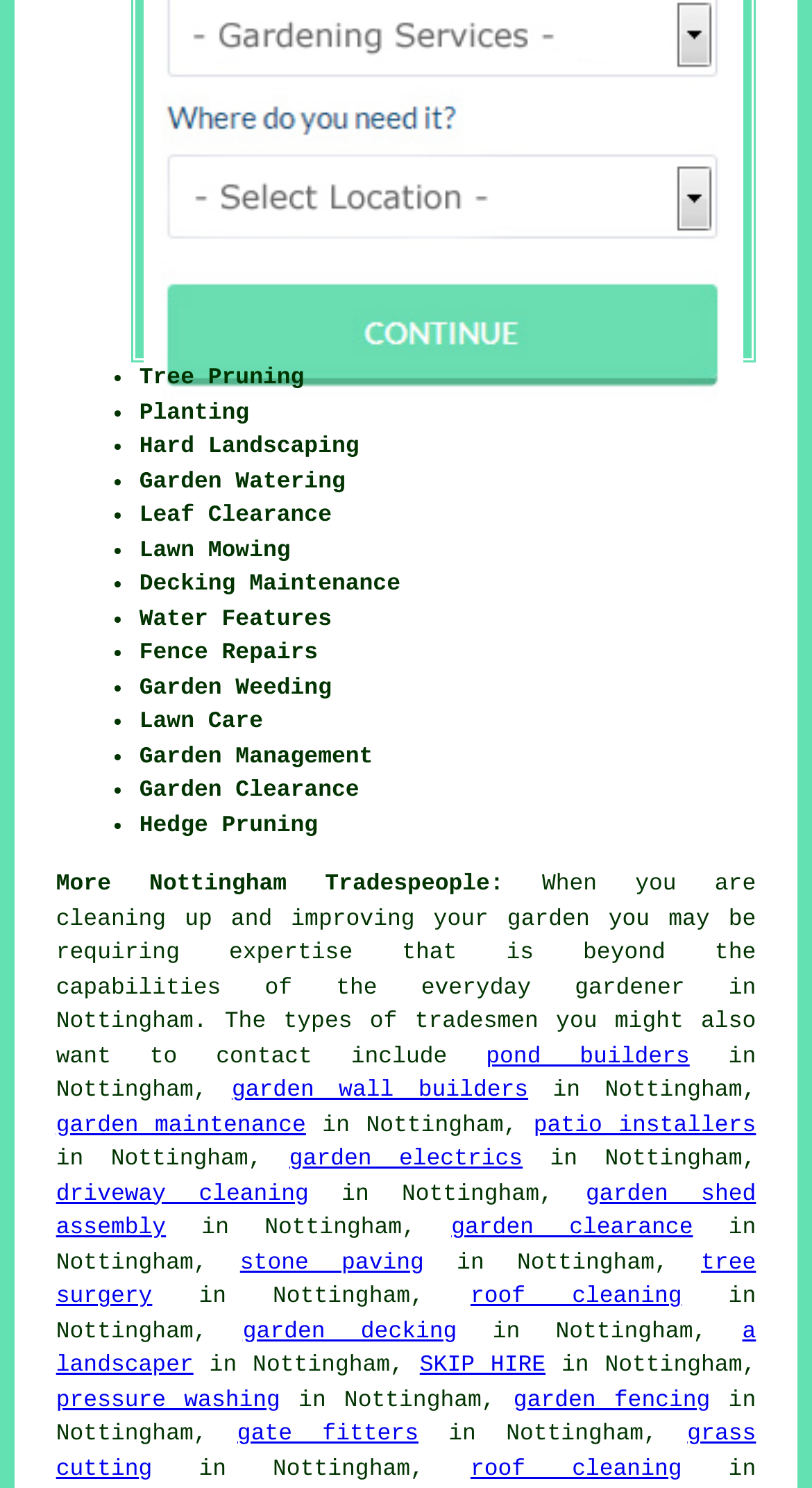What is the last service listed under gardening in Nottingham?
Please respond to the question thoroughly and include all relevant details.

By scrolling down to the bottom of the webpage, I found that the last service listed under gardening in Nottingham is Grass cutting.